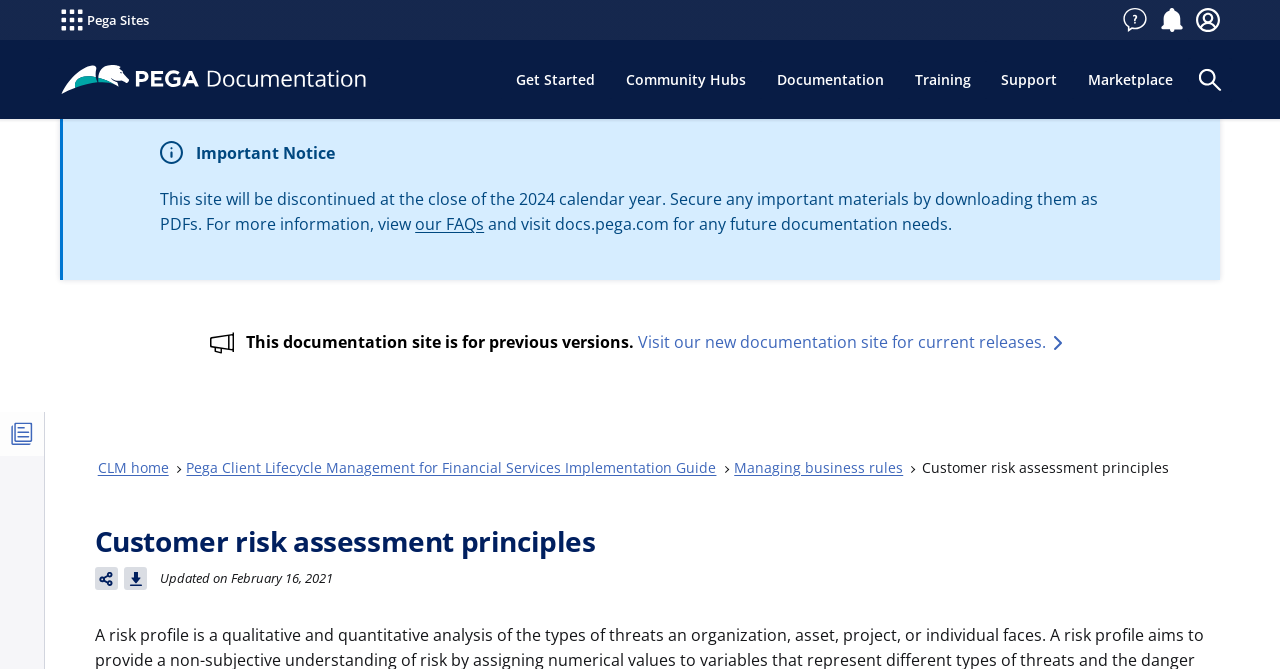Use a single word or phrase to answer the question:
What is the date of the last update of the page?

February 16, 2021